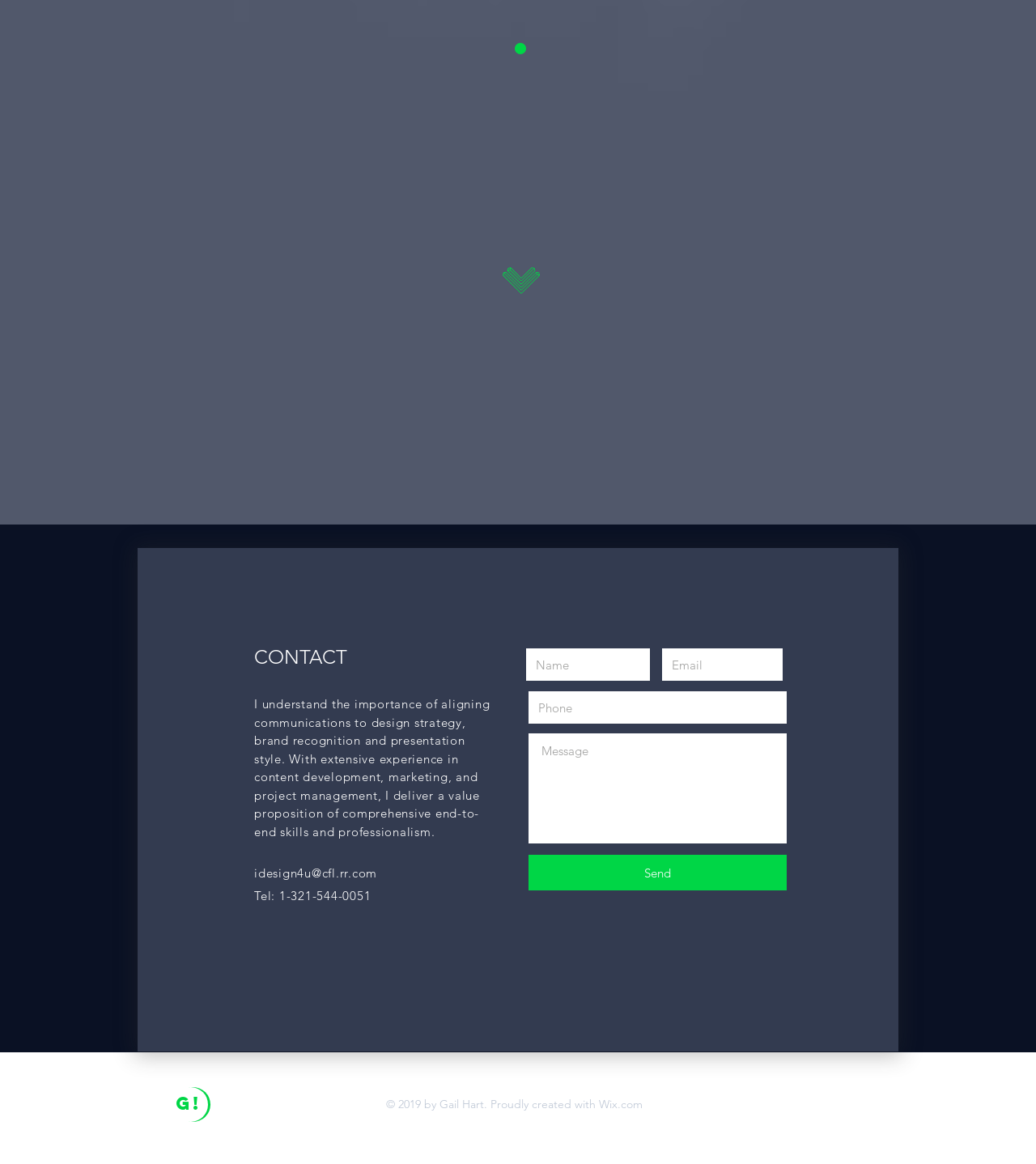Determine the bounding box coordinates for the UI element with the following description: "aria-label="Phone" name="phone" placeholder="Phone"". The coordinates should be four float numbers between 0 and 1, represented as [left, top, right, bottom].

[0.51, 0.594, 0.759, 0.622]